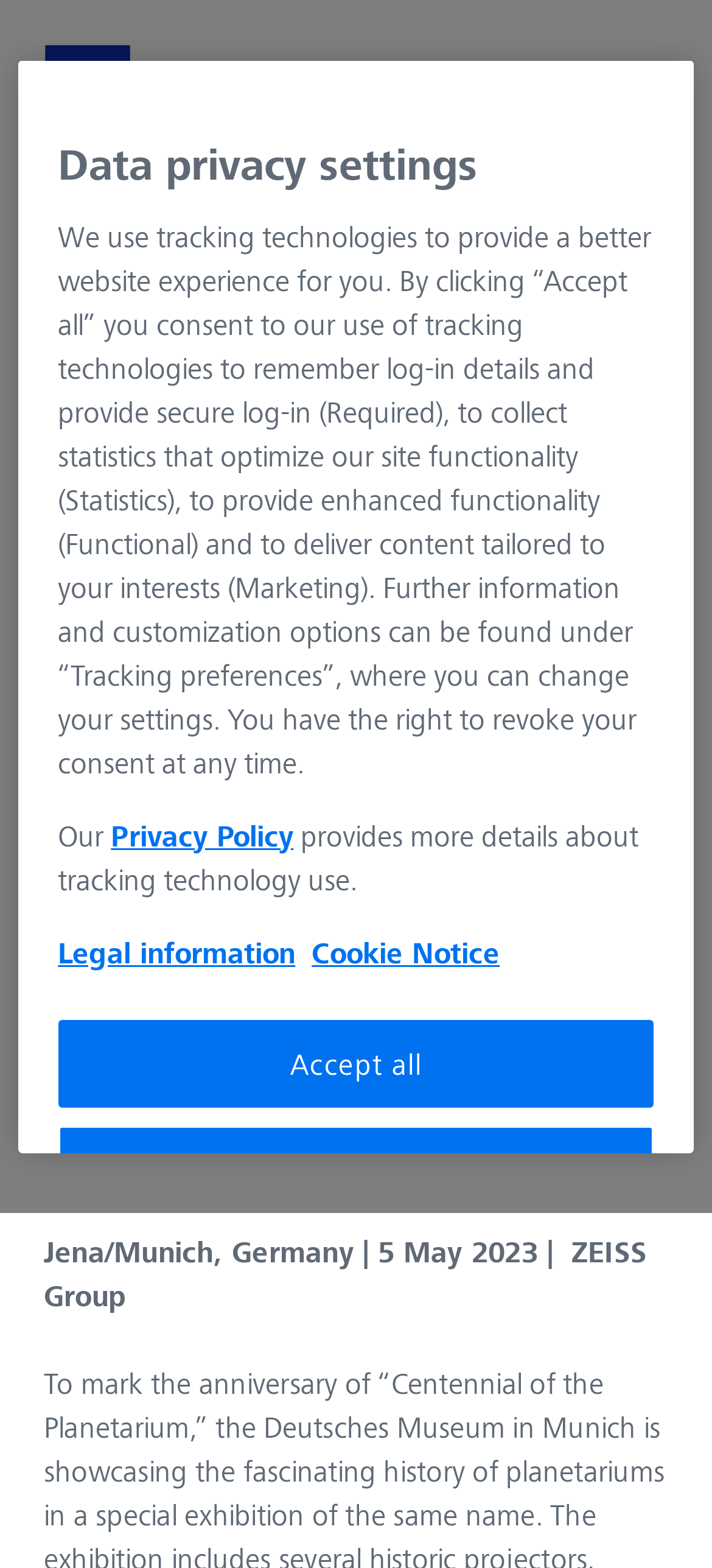Can you specify the bounding box coordinates of the area that needs to be clicked to fulfill the following instruction: "go to about us page"?

None